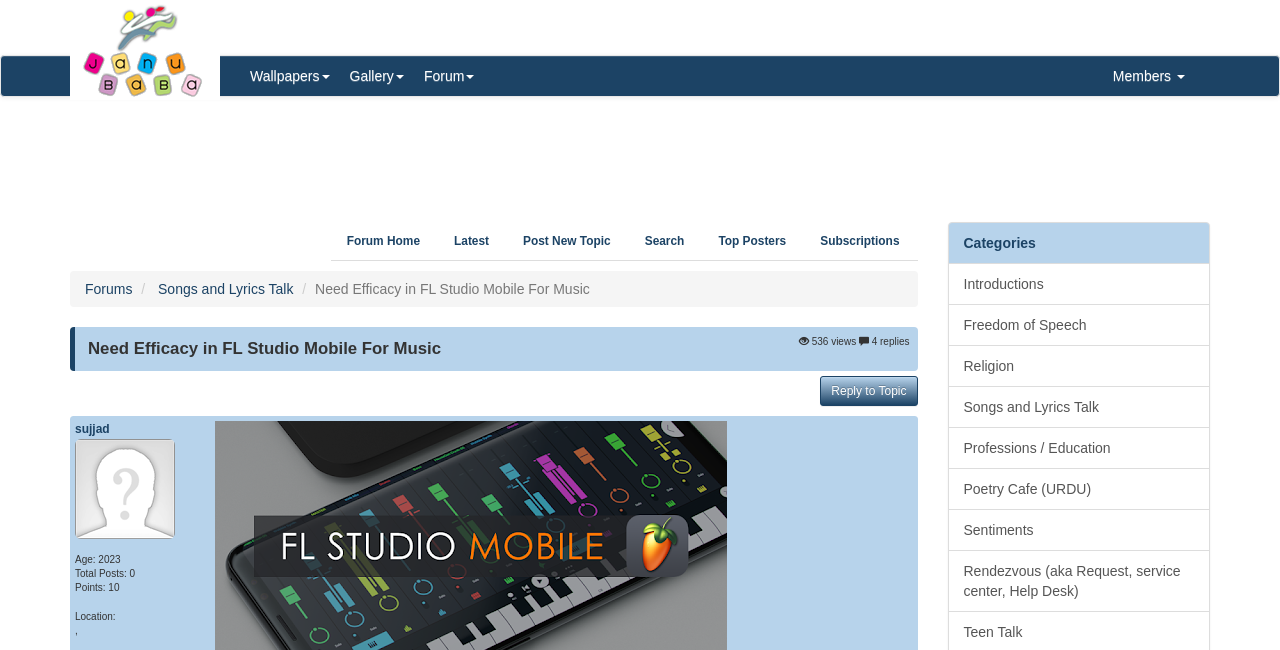How many replies are there to the topic?
Please provide a full and detailed response to the question.

I can see the text '4 replies' on the webpage, which indicates that there are 4 replies to the topic.